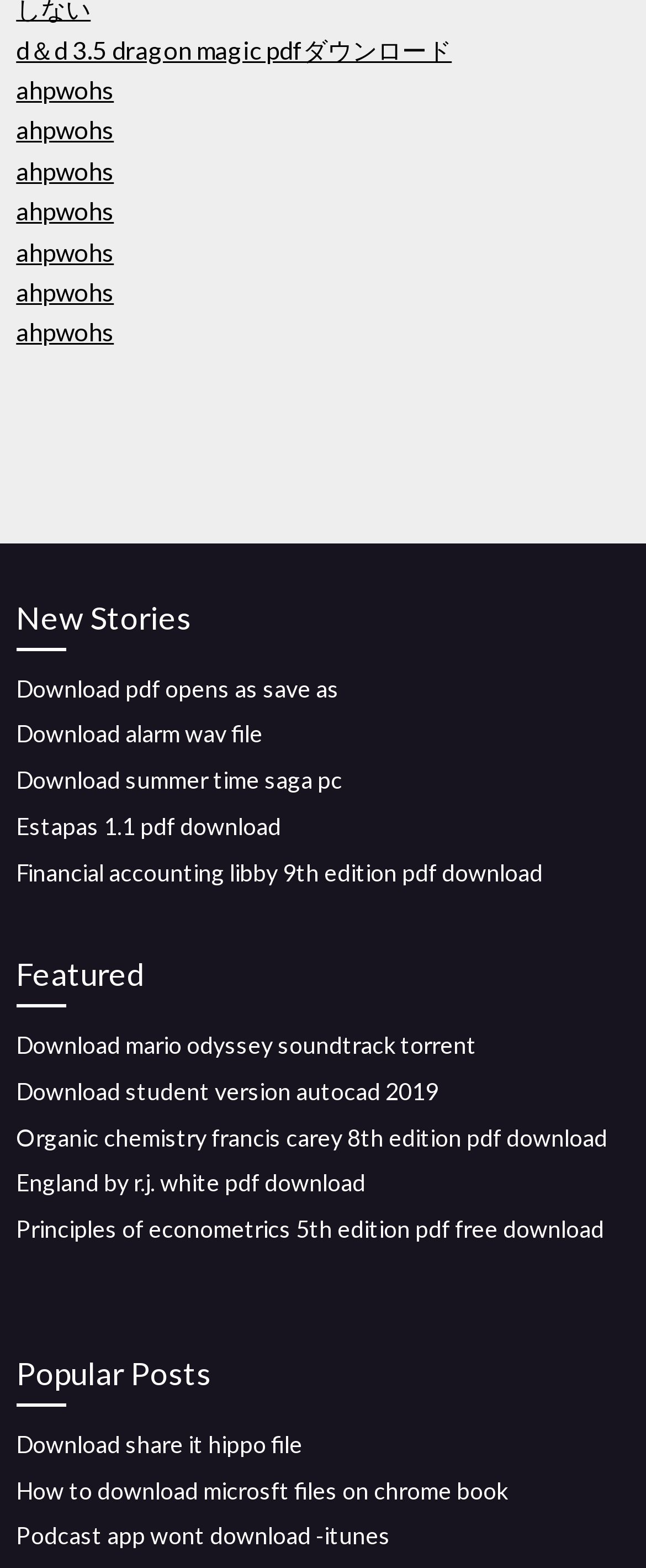What is the category of the section that contains the link 'Download share it hippo file'?
Give a one-word or short-phrase answer derived from the screenshot.

Popular Posts